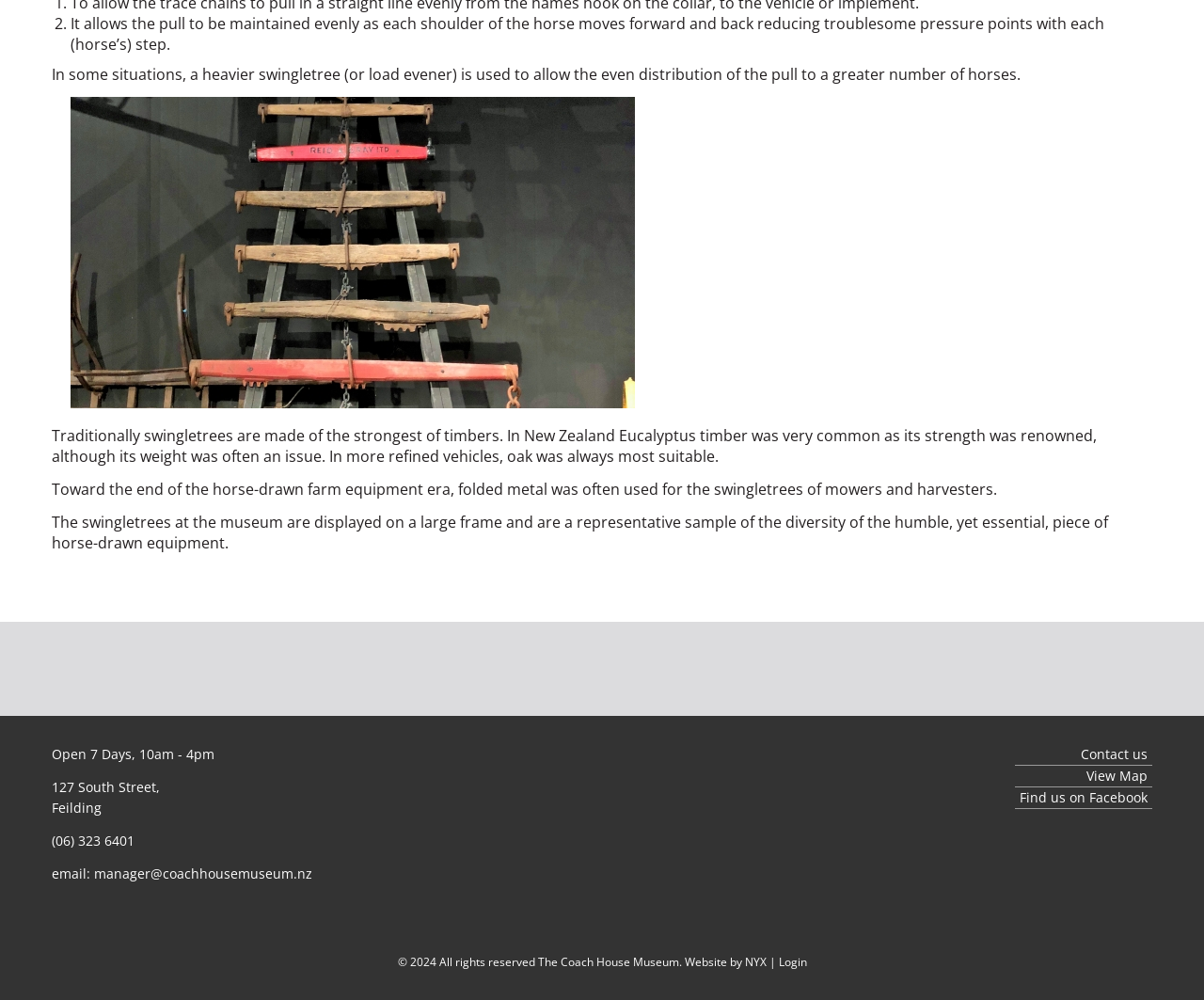Give a one-word or short-phrase answer to the following question: 
What is the phone number of the museum?

(06) 323 6401